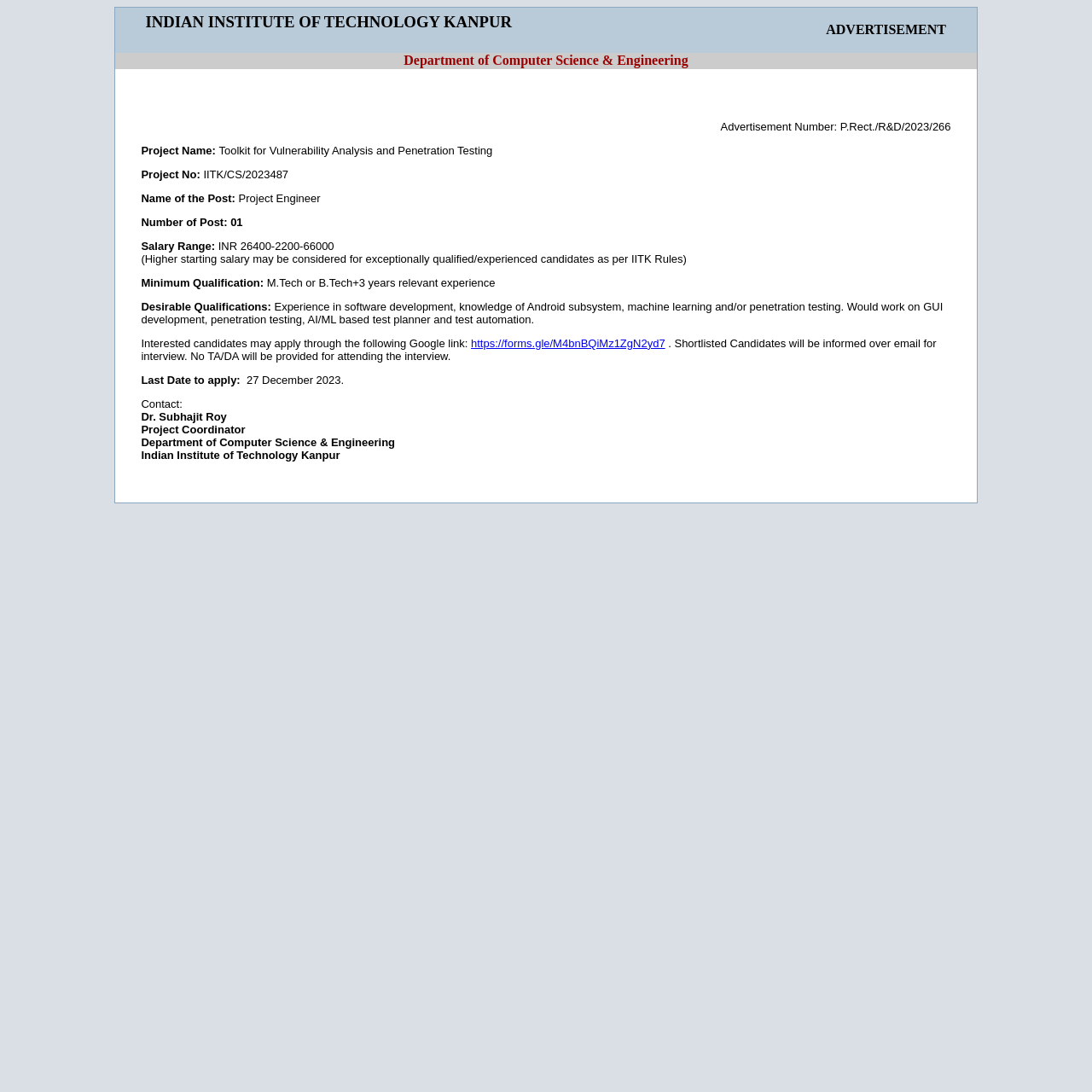Give a one-word or short phrase answer to the question: 
What is the salary range for the project engineer?

INR 26400-2200-66000